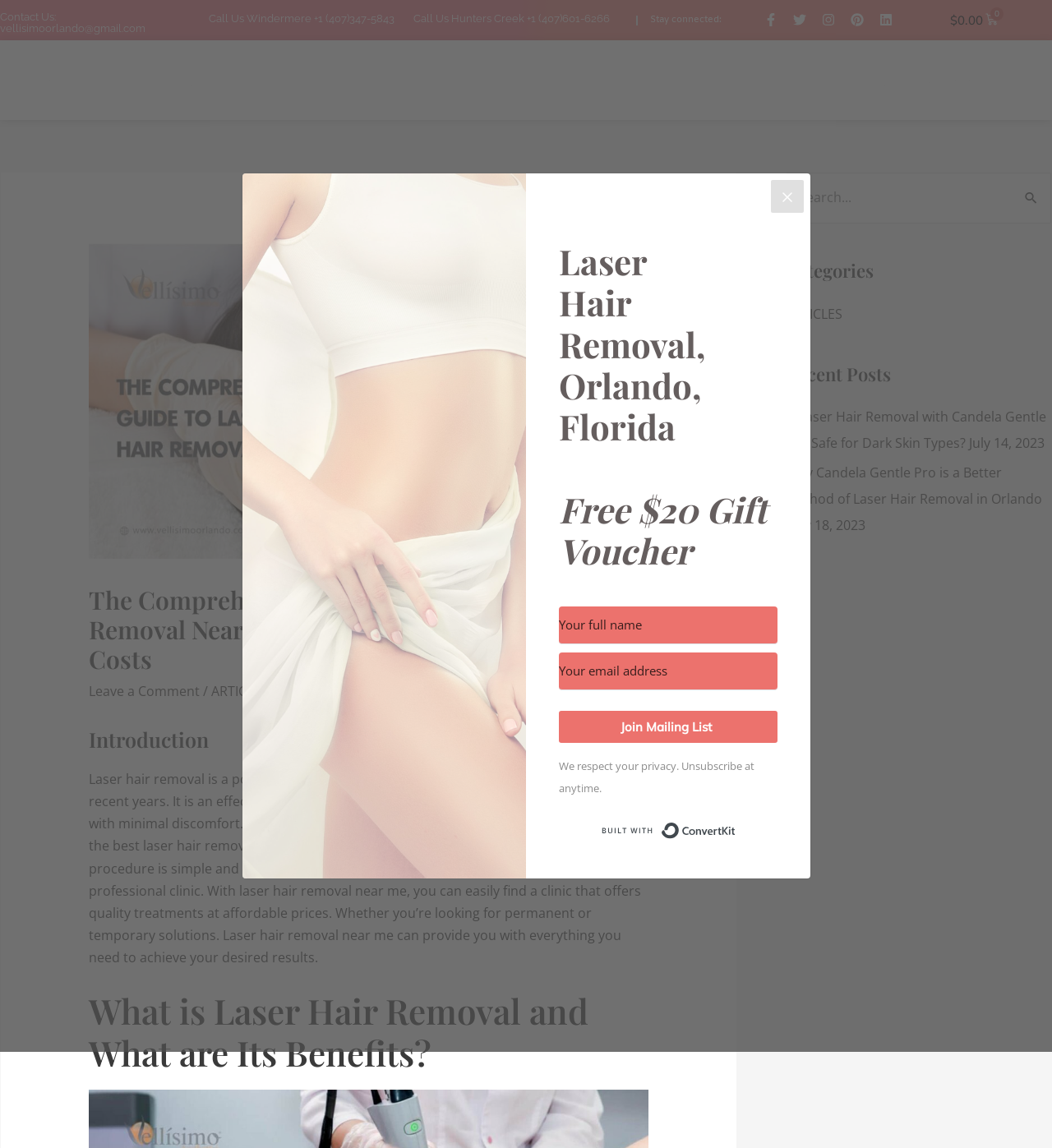What is the gift voucher amount offered by the webpage?
Examine the webpage screenshot and provide an in-depth answer to the question.

The webpage offers a free $20 gift voucher, which can be obtained by filling out the form with your full name and email address.